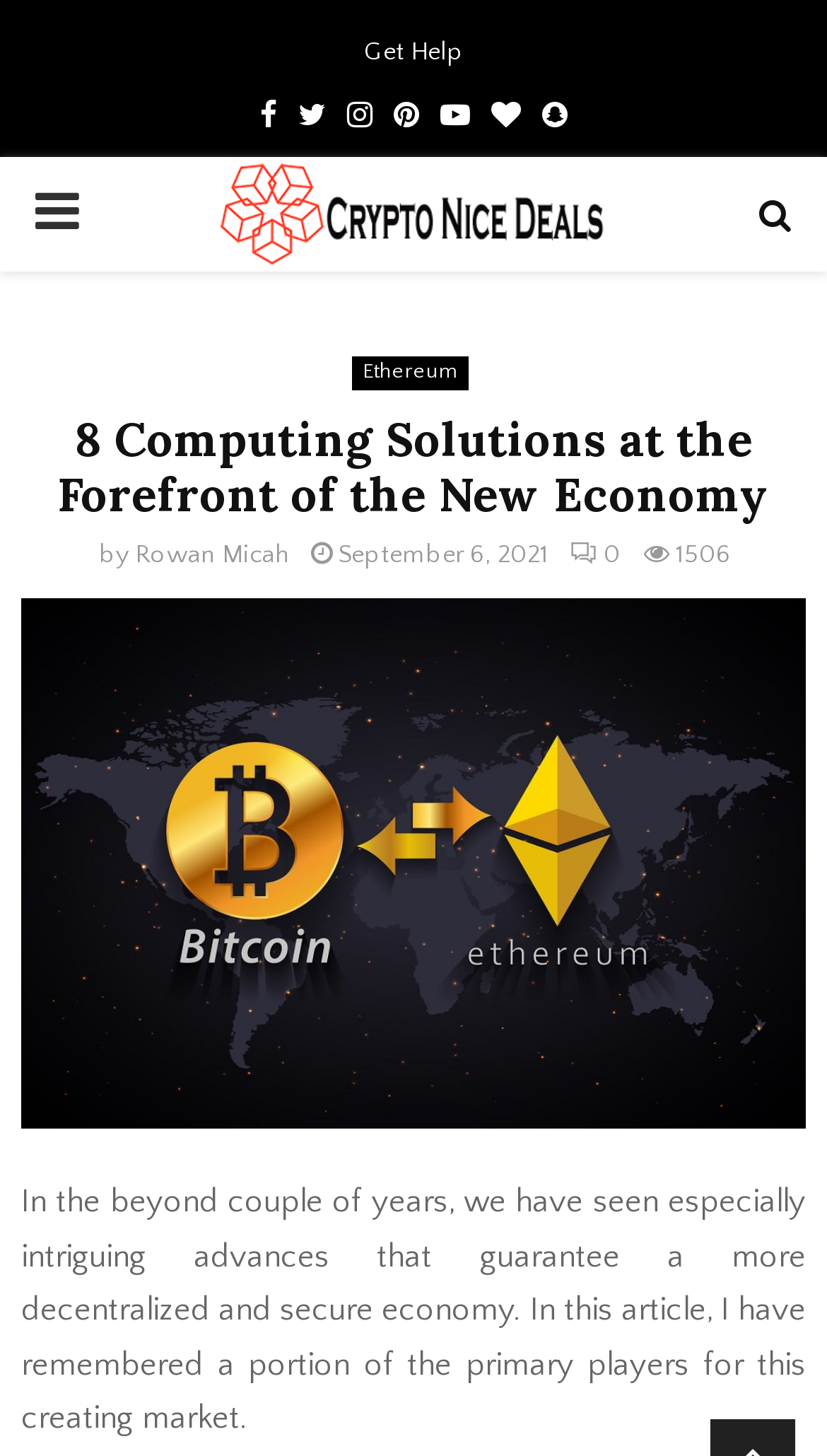Generate an in-depth caption that captures all aspects of the webpage.

This webpage is about cryptocurrency news and features an article titled "8 Computing Solutions at the Forefront of the New Economy". At the top, there are several social media links, including Facebook, Twitter, Instagram, Pinterest, Youtube, Bloglovin, and Snapchat, aligned horizontally and centered. Below these links, there is a primary menu button on the left, accompanied by a logo image of "Crypto Nice Deals – Get The Best Cryptocurrency News Now!" on the right.

The main content of the webpage is an article with a heading "8 Computing Solutions at the Forefront of the New Economy" written by "Rowan Micah" and published on "September 6, 2021". The article has a brief introduction that mentions the advancements in decentralized and secure economy. There is also a section with a link to "Ethereum" and some statistics, including a number "1506" and a zero comment count represented by an icon.

On the top right, there is a "Get Help" link and a secondary menu link represented by an icon.